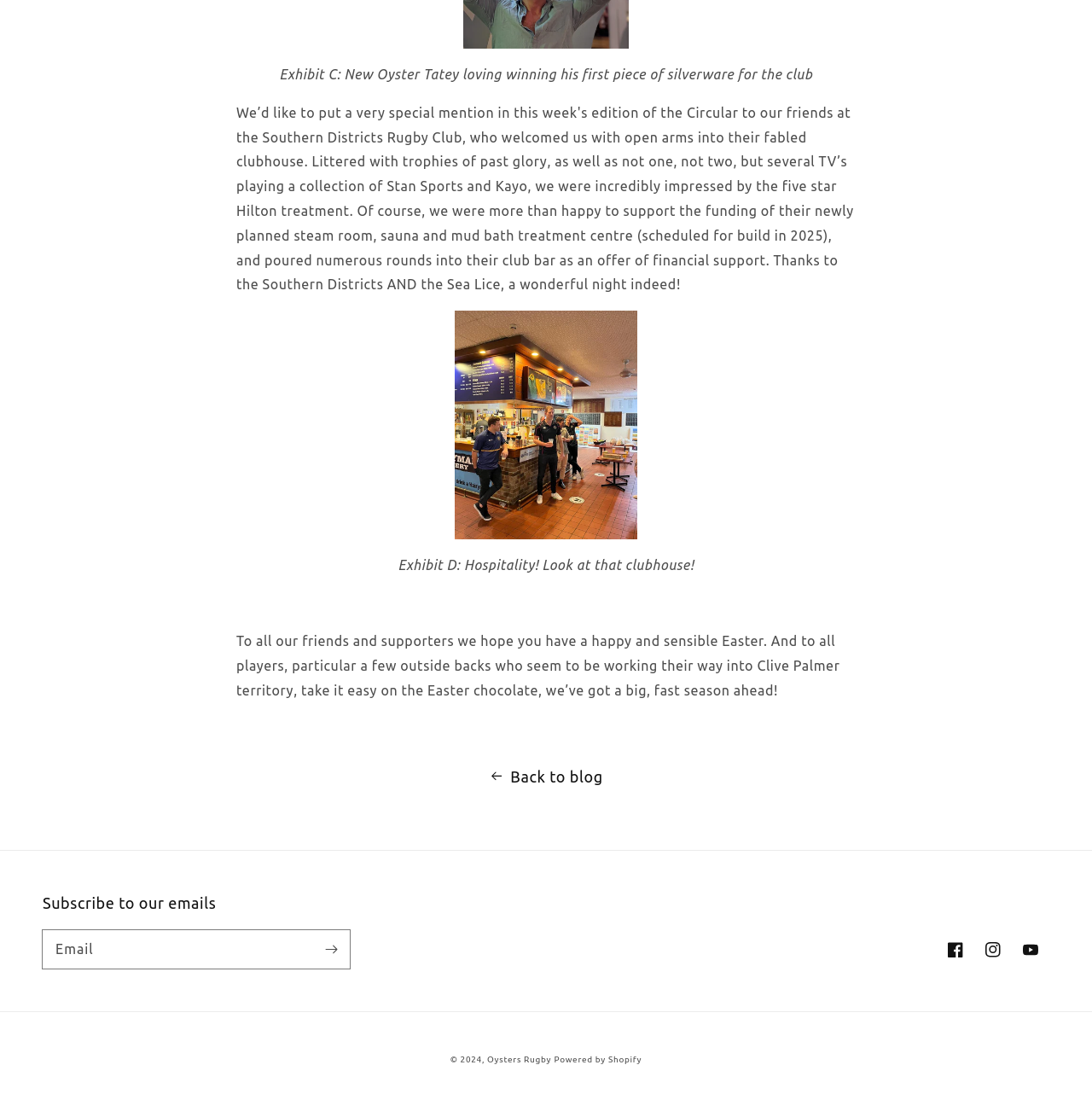Identify the bounding box coordinates of the section that should be clicked to achieve the task described: "Visit Facebook".

[0.858, 0.851, 0.892, 0.886]